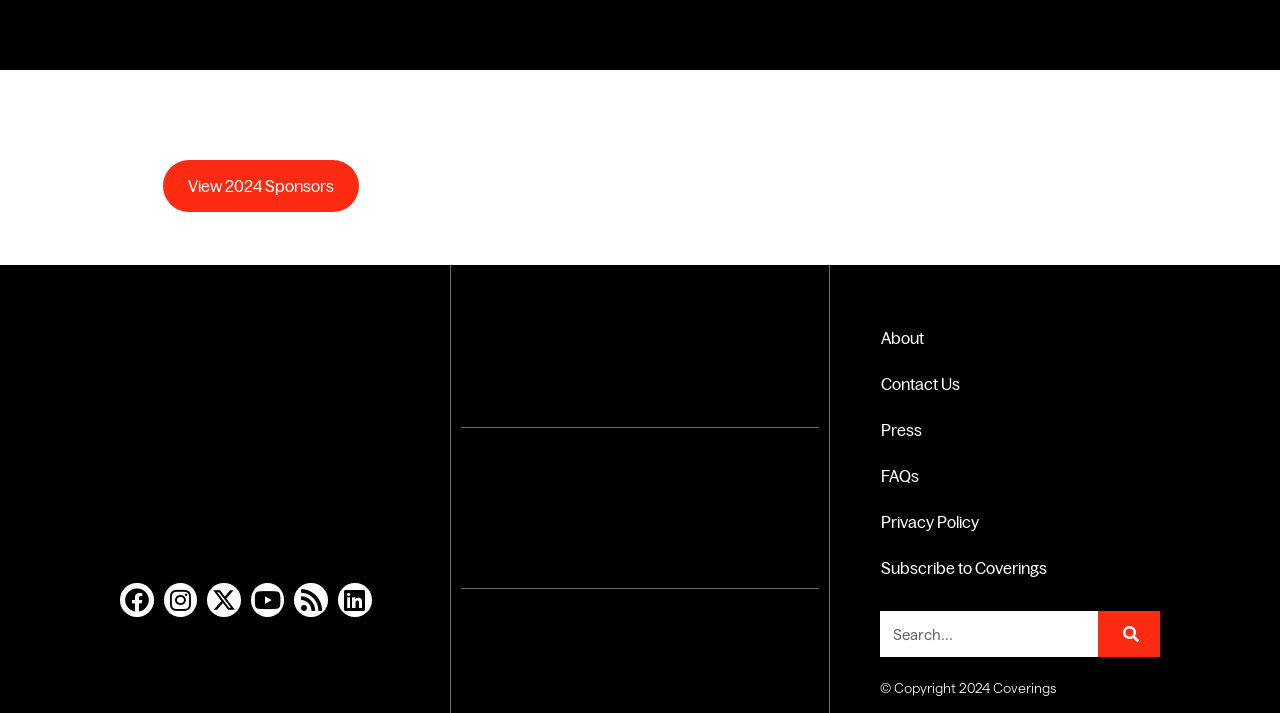Respond to the question with just a single word or phrase: 
How many social media links are there?

5